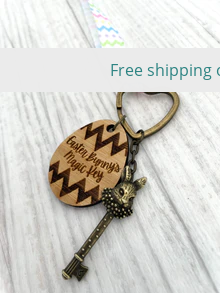Using the information in the image, give a comprehensive answer to the question: 
What is written on the wooden tag?

The caption explicitly states that the wooden tag has an eye-catching design with a zigzag pattern and reads 'Easter Bunny's Magic Key', which provides the answer to this question.